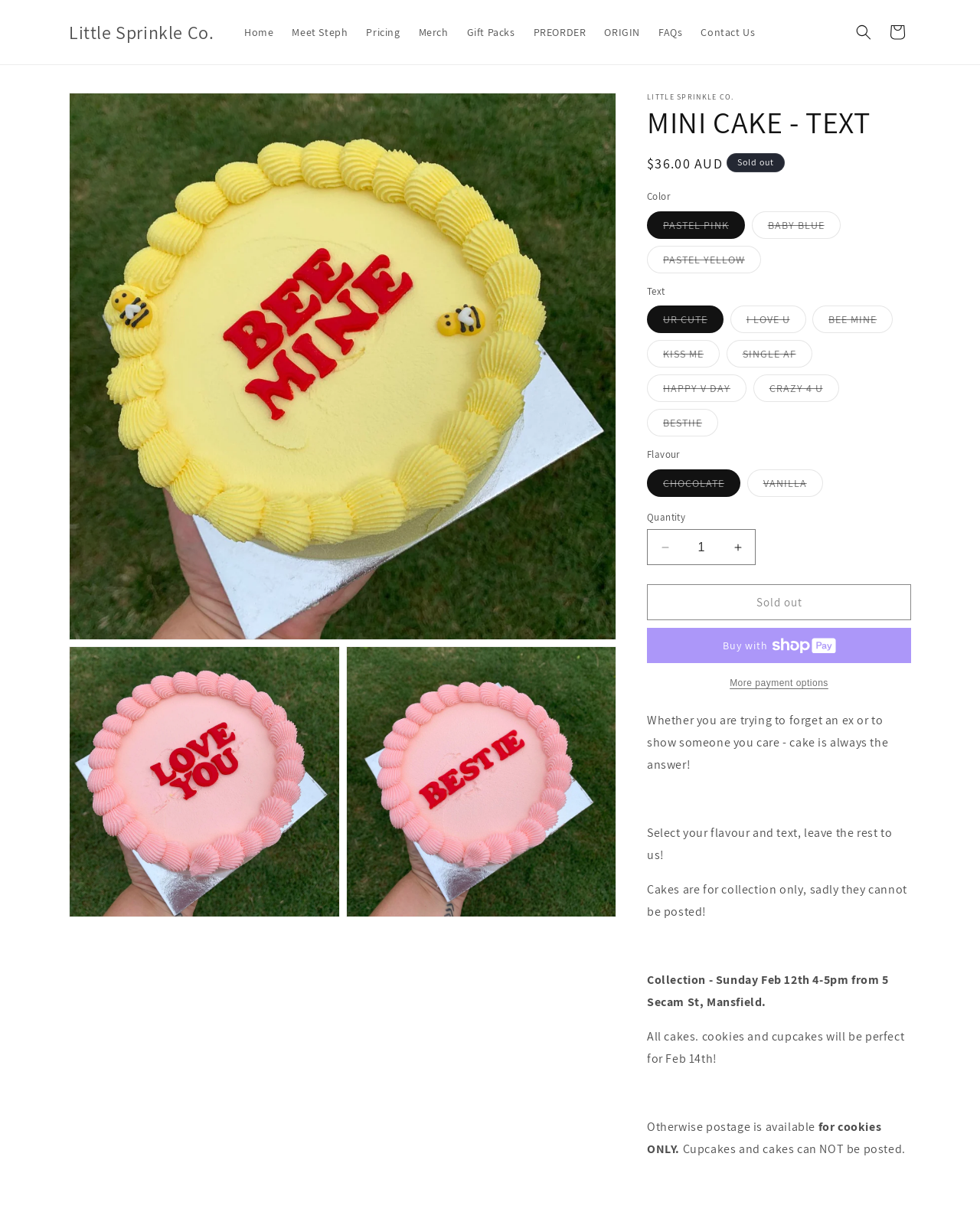Please specify the bounding box coordinates of the region to click in order to perform the following instruction: "Click the 'Buy now with ShopPay' button".

[0.66, 0.519, 0.93, 0.548]